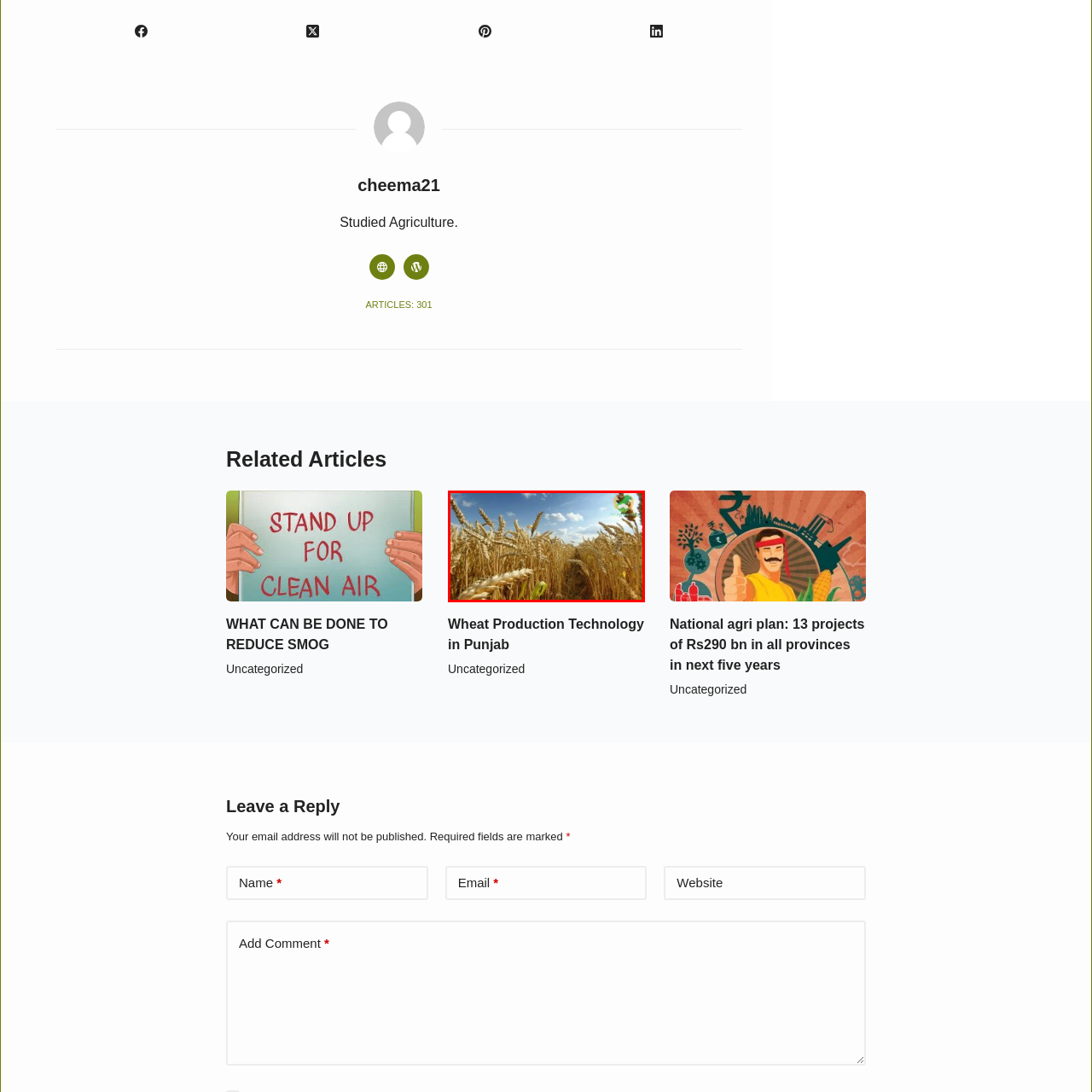Observe the image inside the red bounding box and answer briefly using a single word or phrase: What do the fluffy white clouds symbolize?

Serene agricultural landscape